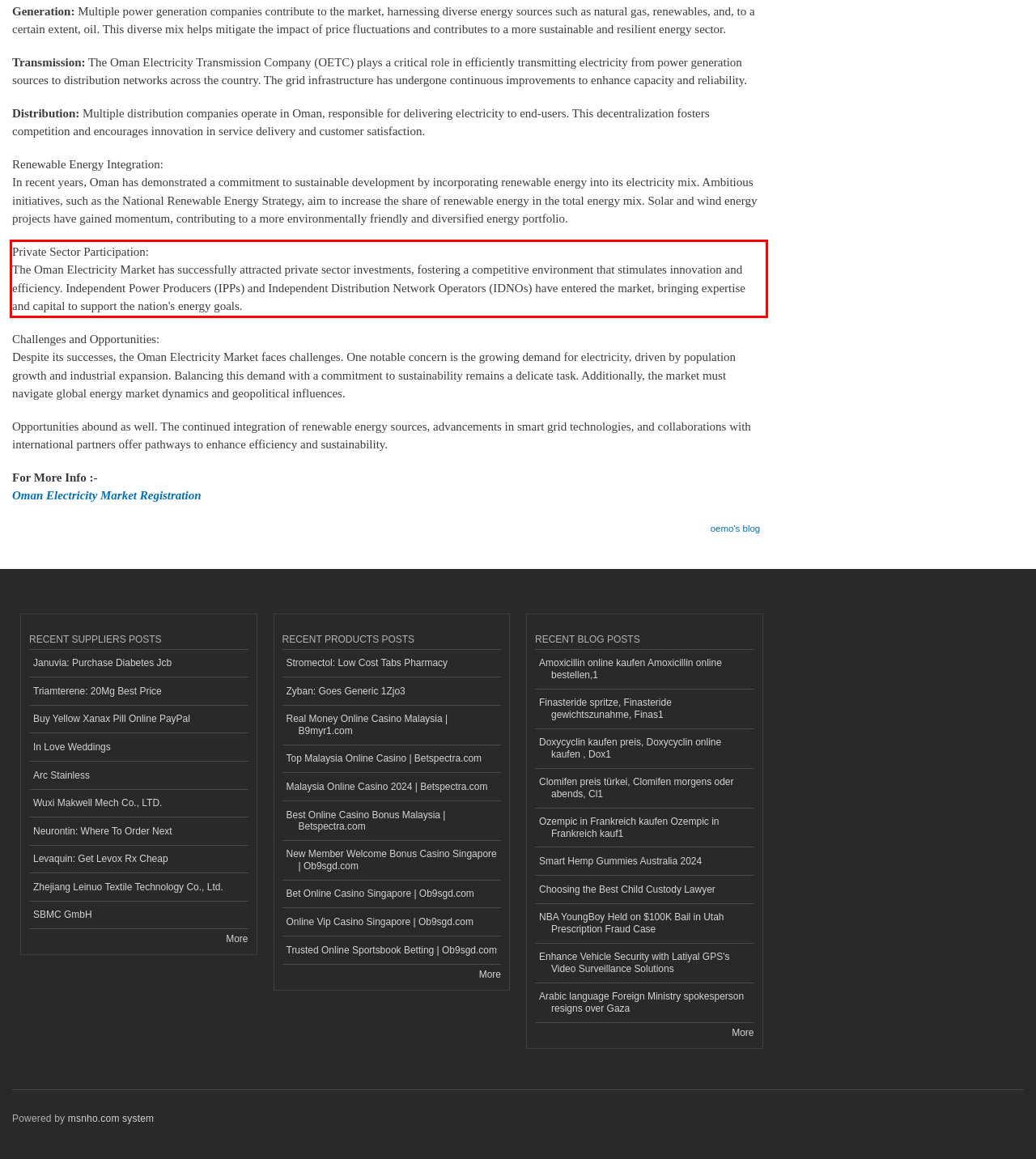Given a screenshot of a webpage containing a red bounding box, perform OCR on the text within this red bounding box and provide the text content.

Private Sector Participation: The Oman Electricity Market has successfully attracted private sector investments, fostering a competitive environment that stimulates innovation and efficiency. Independent Power Producers (IPPs) and Independent Distribution Network Operators (IDNOs) have entered the market, bringing expertise and capital to support the nation's energy goals.